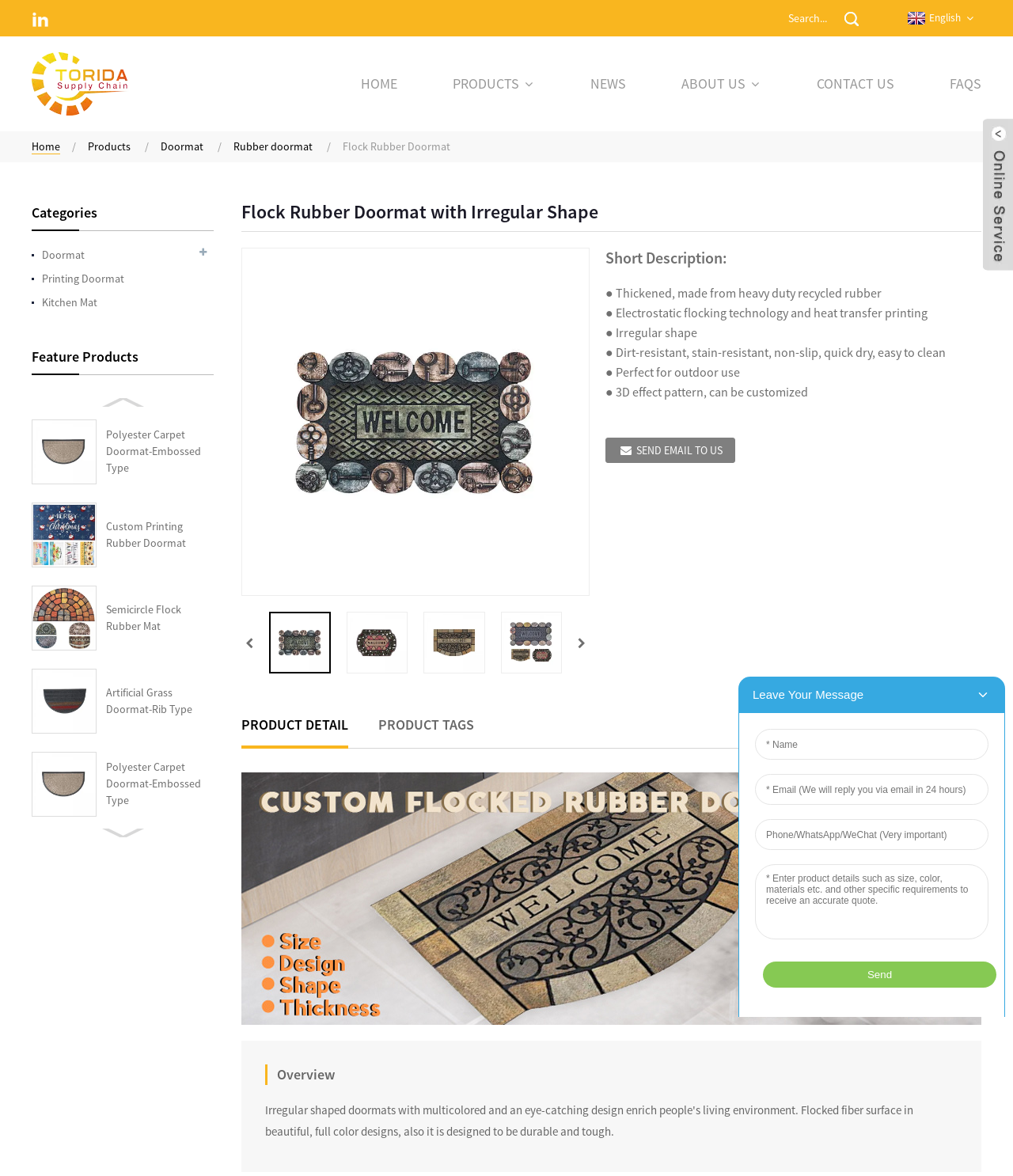Observe the image and answer the following question in detail: What is the shape of the featured doormat?

The featured doormat, 'Flock Rubber Doormat with Irregular Shape', has a semicircular shape, as indicated by its name and the image provided.